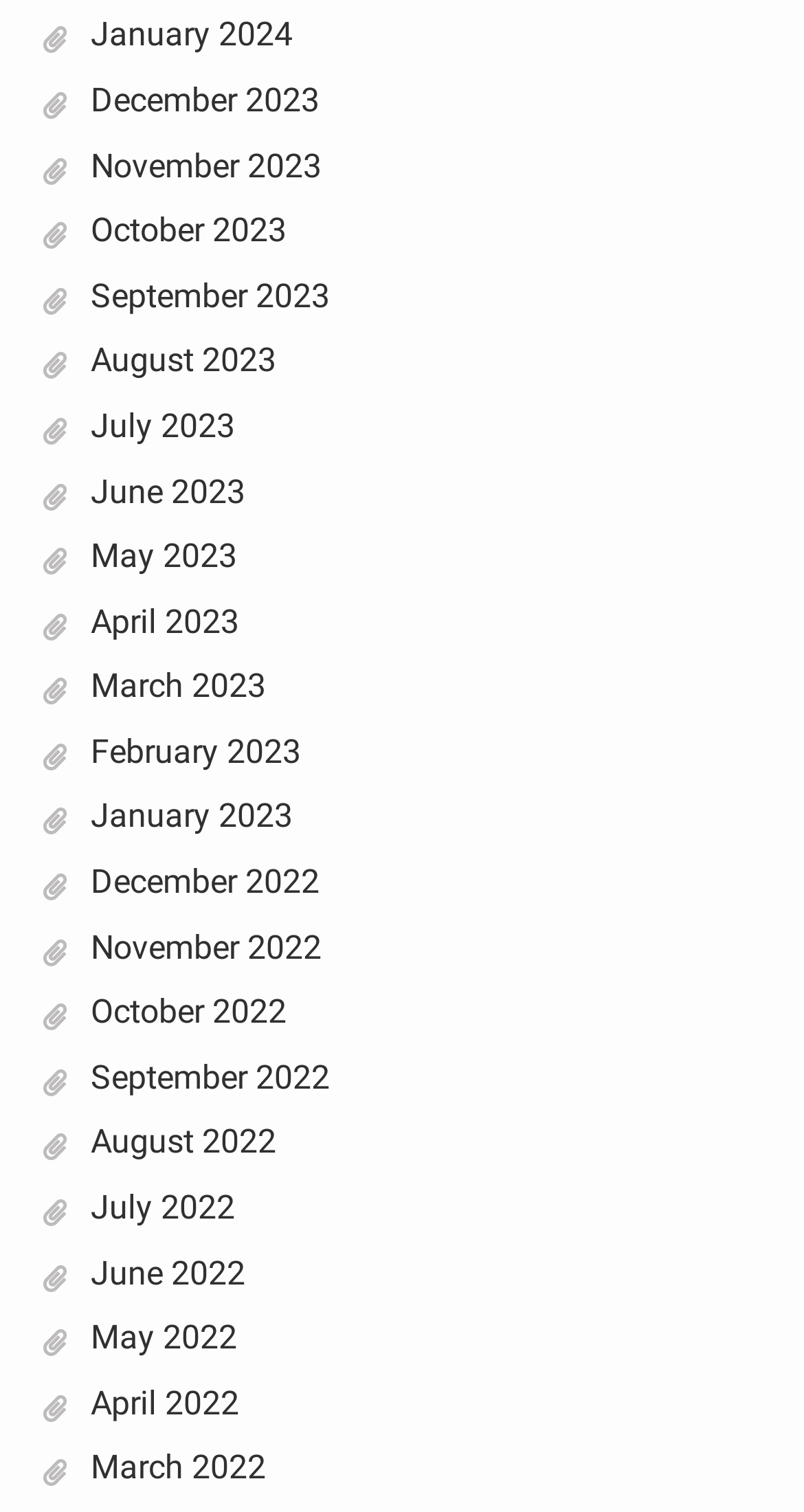Please identify the coordinates of the bounding box that should be clicked to fulfill this instruction: "go to December 2023".

[0.112, 0.053, 0.397, 0.079]